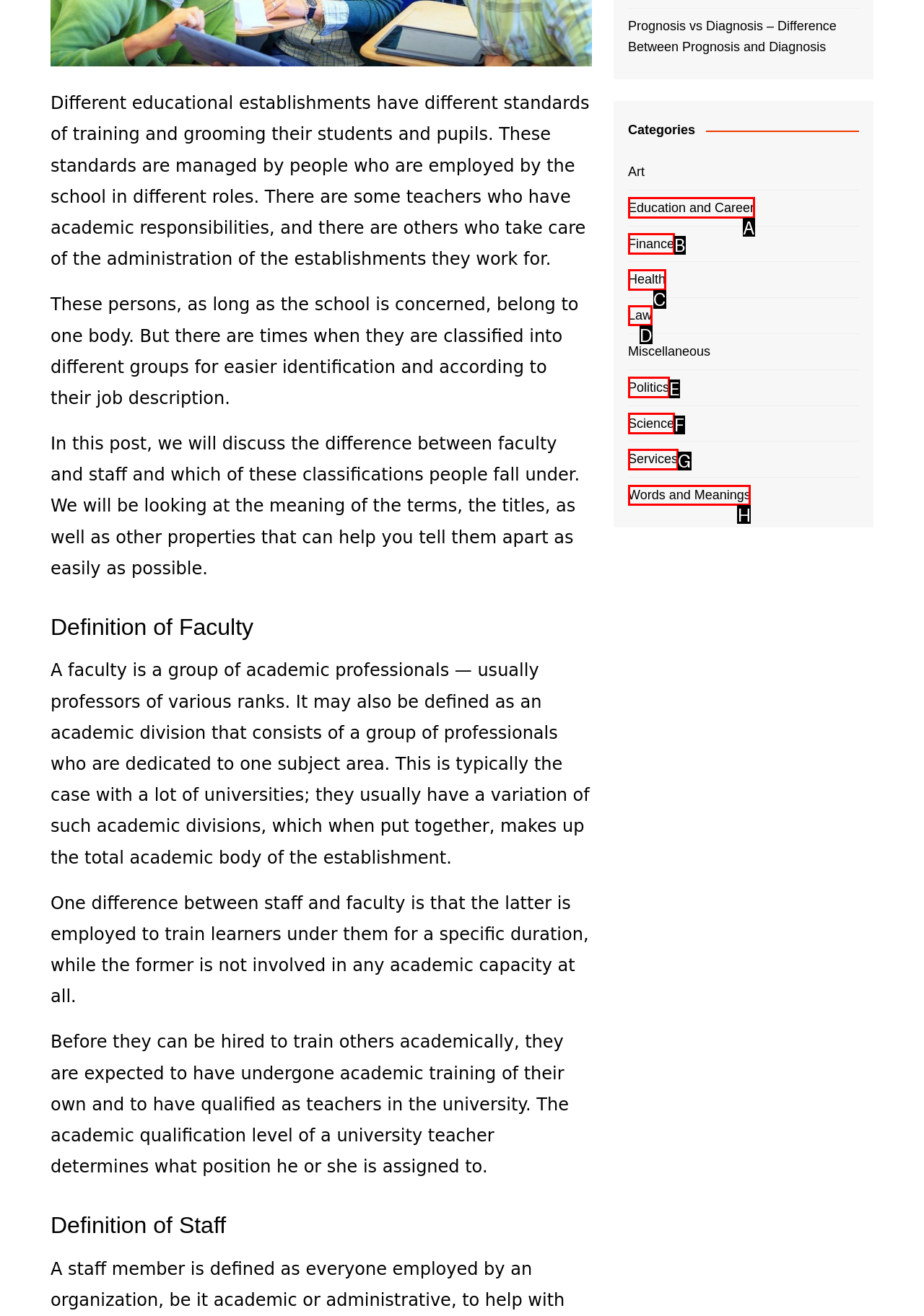Using the provided description: Health, select the most fitting option and return its letter directly from the choices.

C